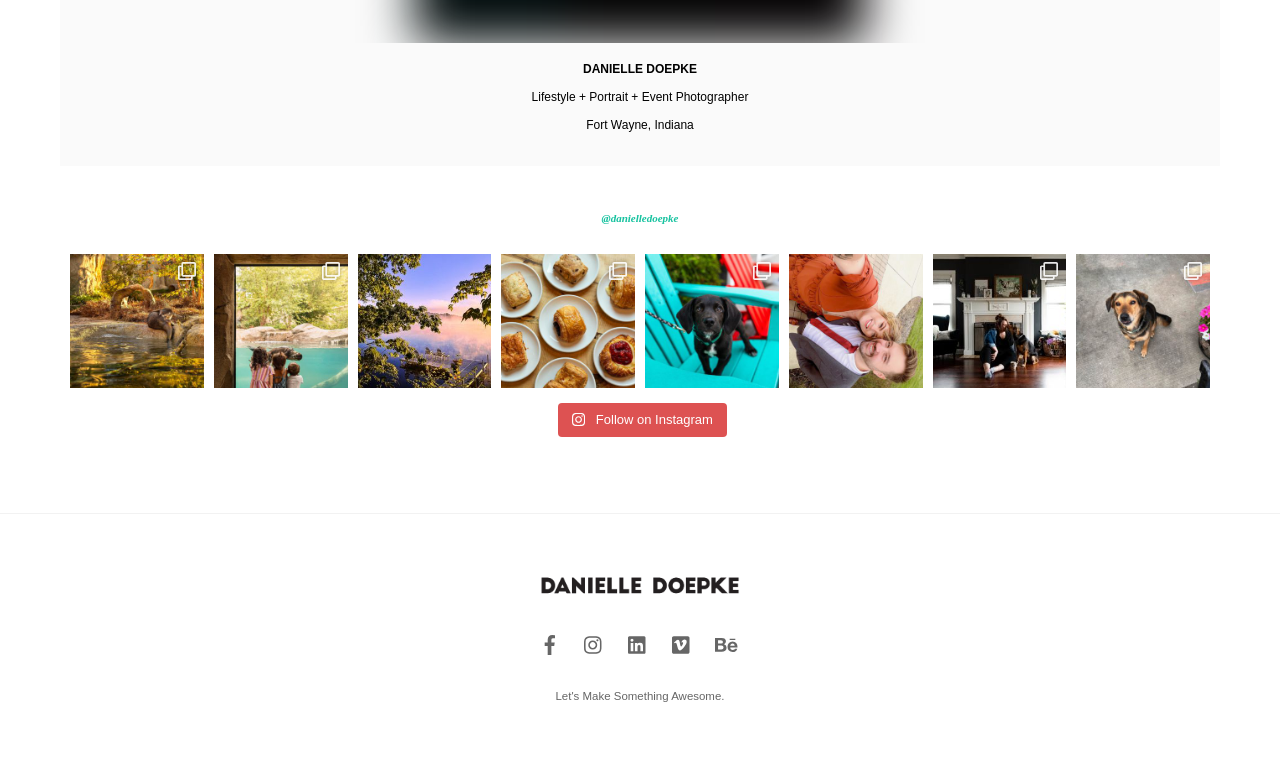What is the text of the first link?
Refer to the screenshot and deliver a thorough answer to the question presented.

The first link on the webpage has the text 'Hey, it’s been a while. 2023 Fort Wayne Visitor' and is located near the top of the webpage.